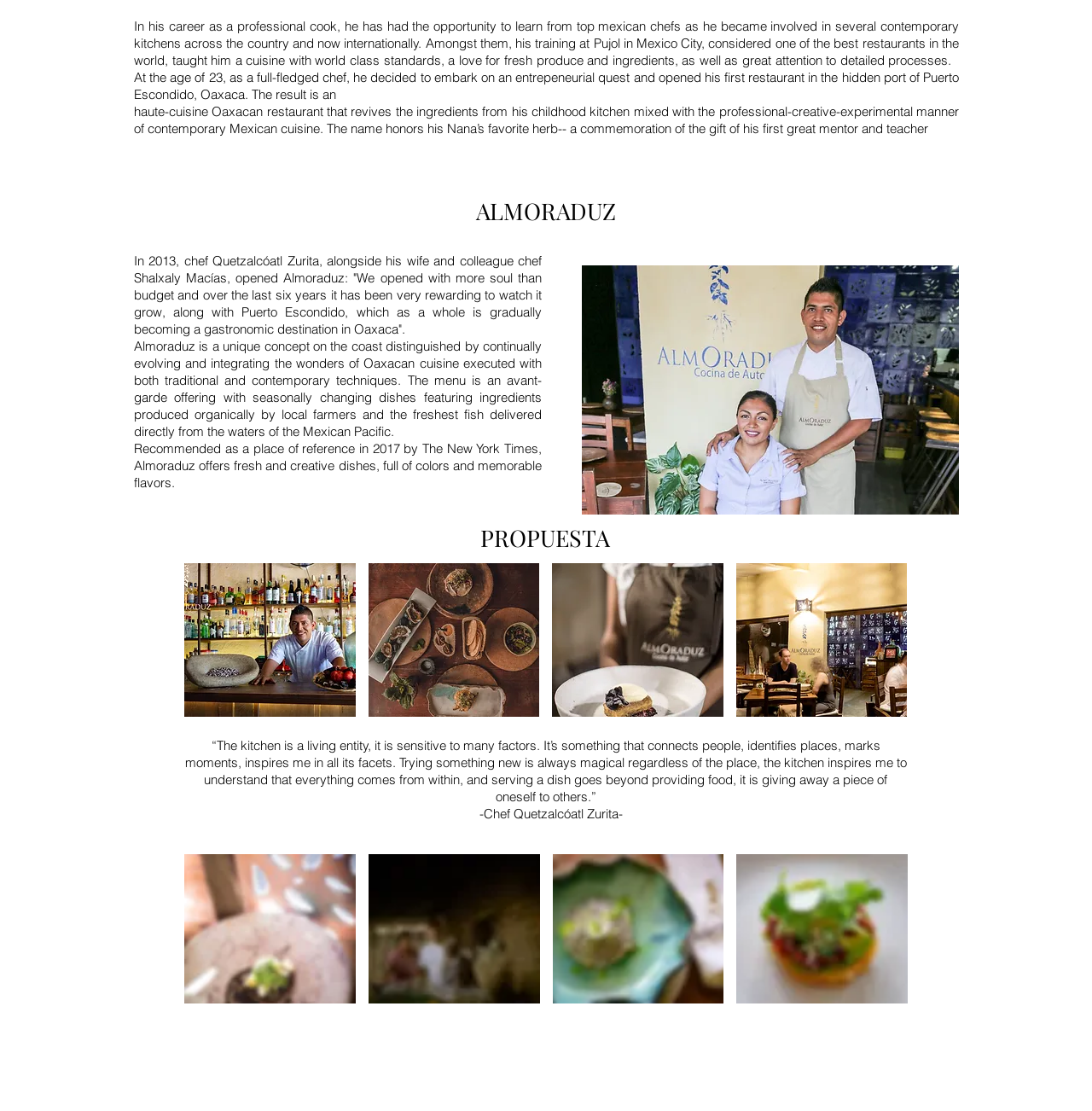Find the bounding box coordinates of the area that needs to be clicked in order to achieve the following instruction: "Fill out the contact us form". The coordinates should be specified as four float numbers between 0 and 1, i.e., [left, top, right, bottom].

None